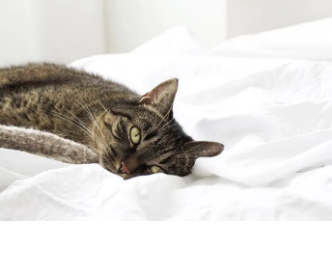What is Taco lying on?
Kindly offer a comprehensive and detailed response to the question.

The caption describes the scene where Taco is lounging comfortably on a soft, white bed, embodying relaxation and calmness.